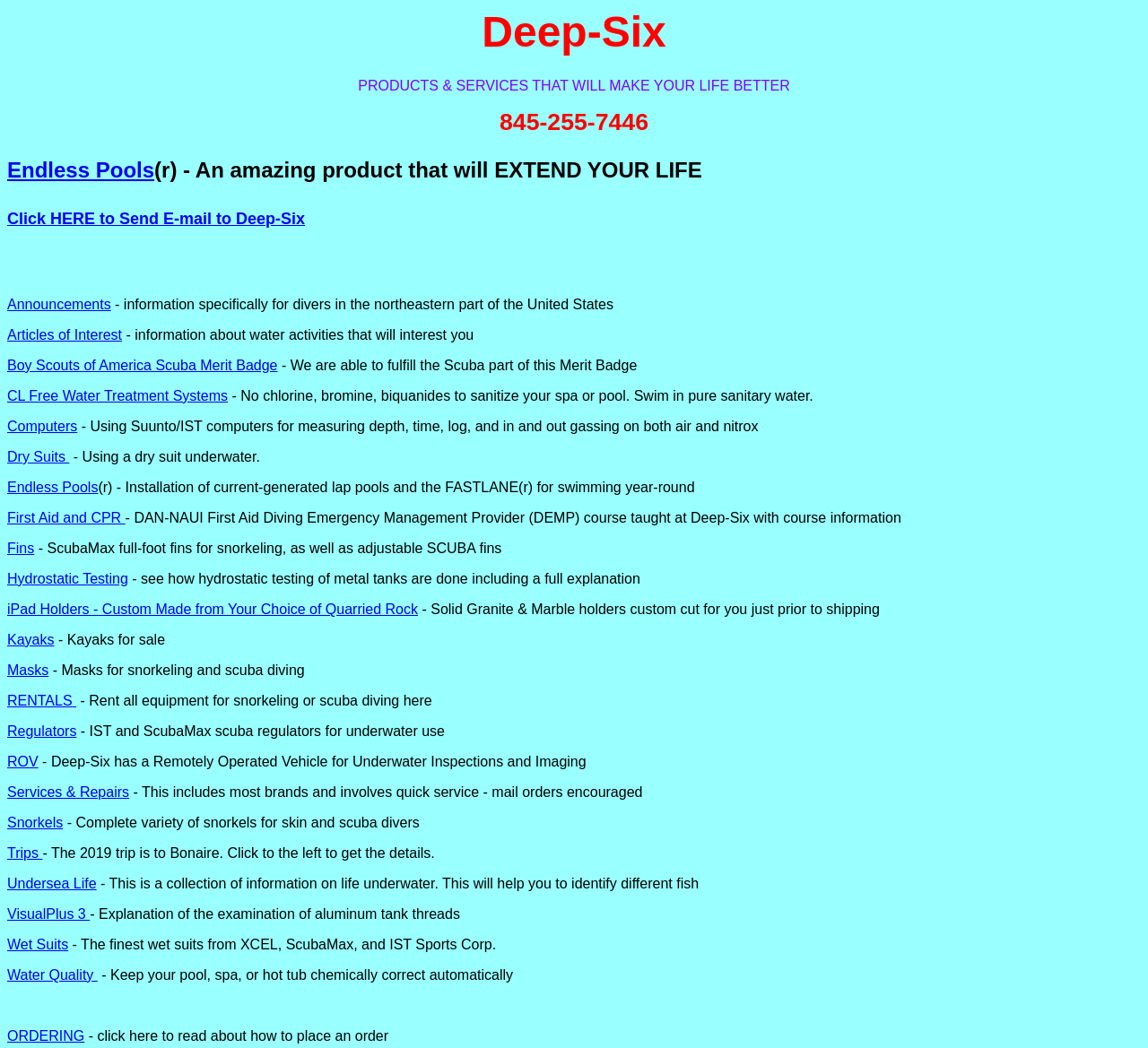Determine the bounding box coordinates of the section to be clicked to follow the instruction: "Send an email to Deep-Six". The coordinates should be given as four float numbers between 0 and 1, formatted as [left, top, right, bottom].

[0.006, 0.2, 0.266, 0.217]